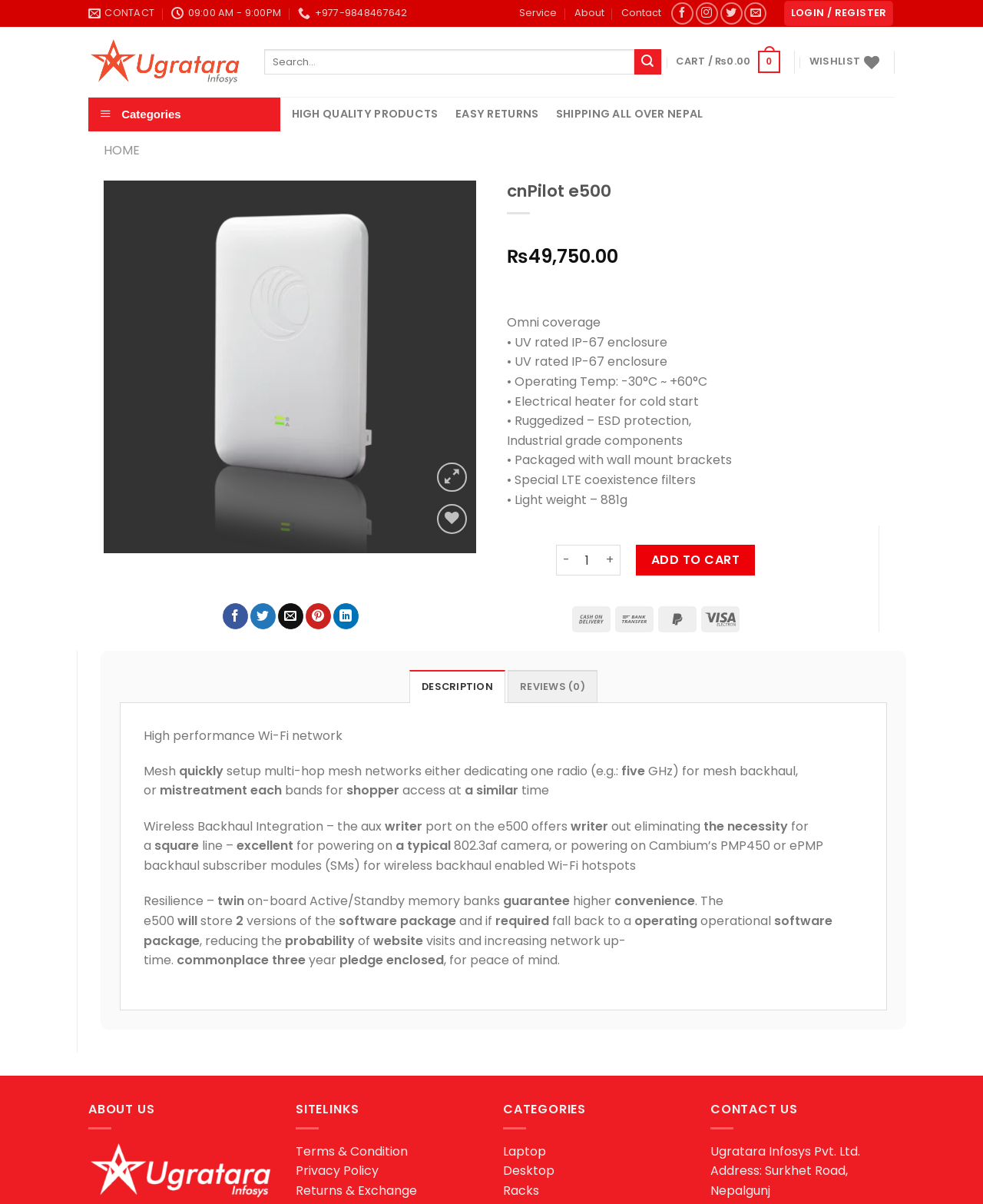Could you please study the image and provide a detailed answer to the question:
What is the weight of cnPilot e500?

The weight of cnPilot e500 can be found in the product description section, where it is listed as one of the product's features, specifically as 'Light weight – 881g'.